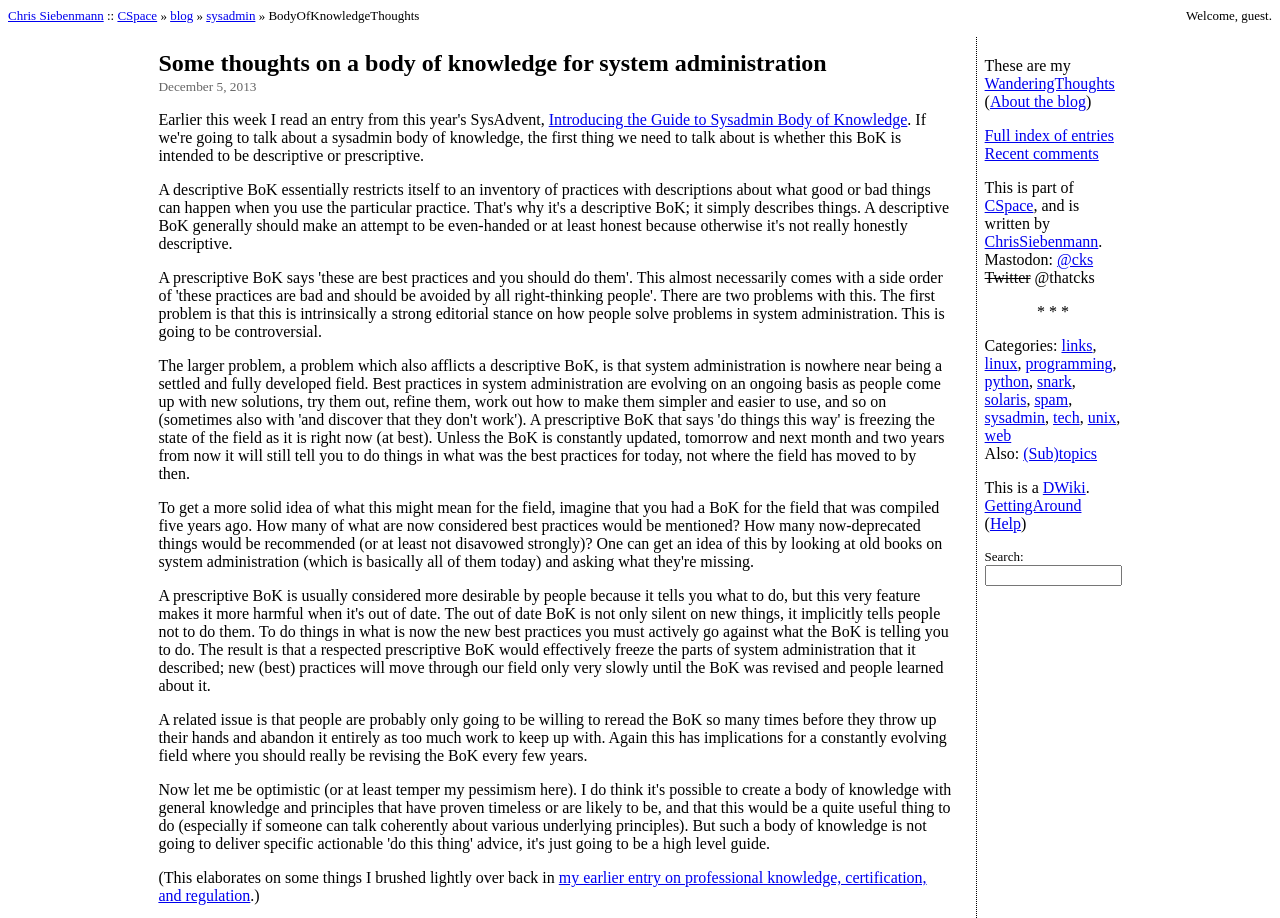What is the purpose of the search box?
Answer the question with a single word or phrase derived from the image.

To search the blog